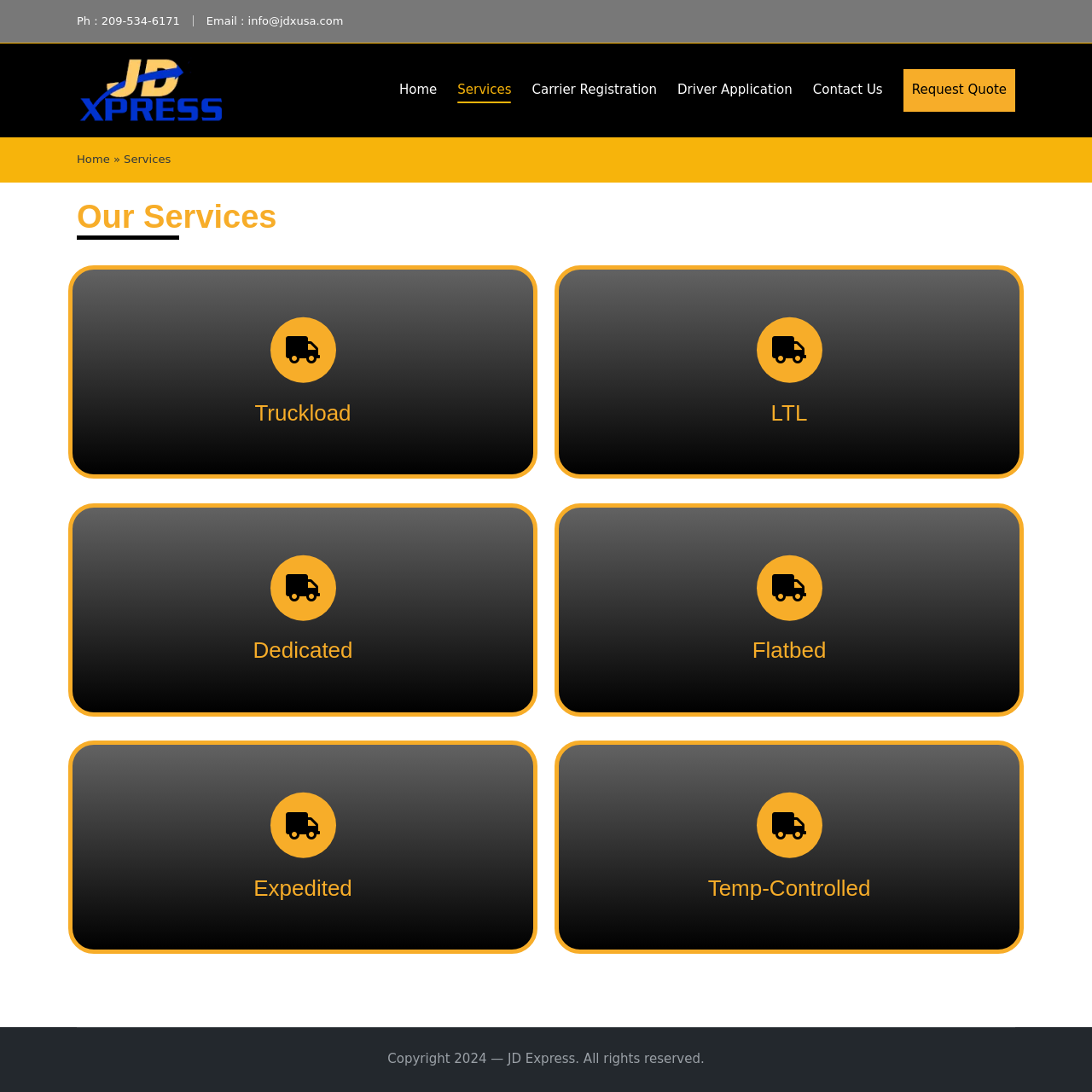Create an in-depth description of the webpage, covering main sections.

The webpage is about the services offered by JD Express, a logistics company. At the top left corner, there is a phone number "209-534-6171" and an email address "info@jdxusa.com". Next to these contact details, there is a link to the company's homepage, accompanied by a logo image of JD Express.

Below the contact information, there is a navigation menu with links to various pages, including "Home", "Services", "Carrier Registration", "Driver Application", "Contact Us", and "Request Quote". These links are arranged horizontally across the page.

The main content of the page is divided into sections, each with a heading describing a different service offered by JD Express. The sections are arranged vertically, with "Our Services" at the top, followed by "Truckload", "LTL", "Dedicated", "Flatbed", "Expedited", and "Temp-Controlled" in that order.

At the very bottom of the page, there is a copyright notice stating "Copyright 2024 — JD Express. All rights reserved."